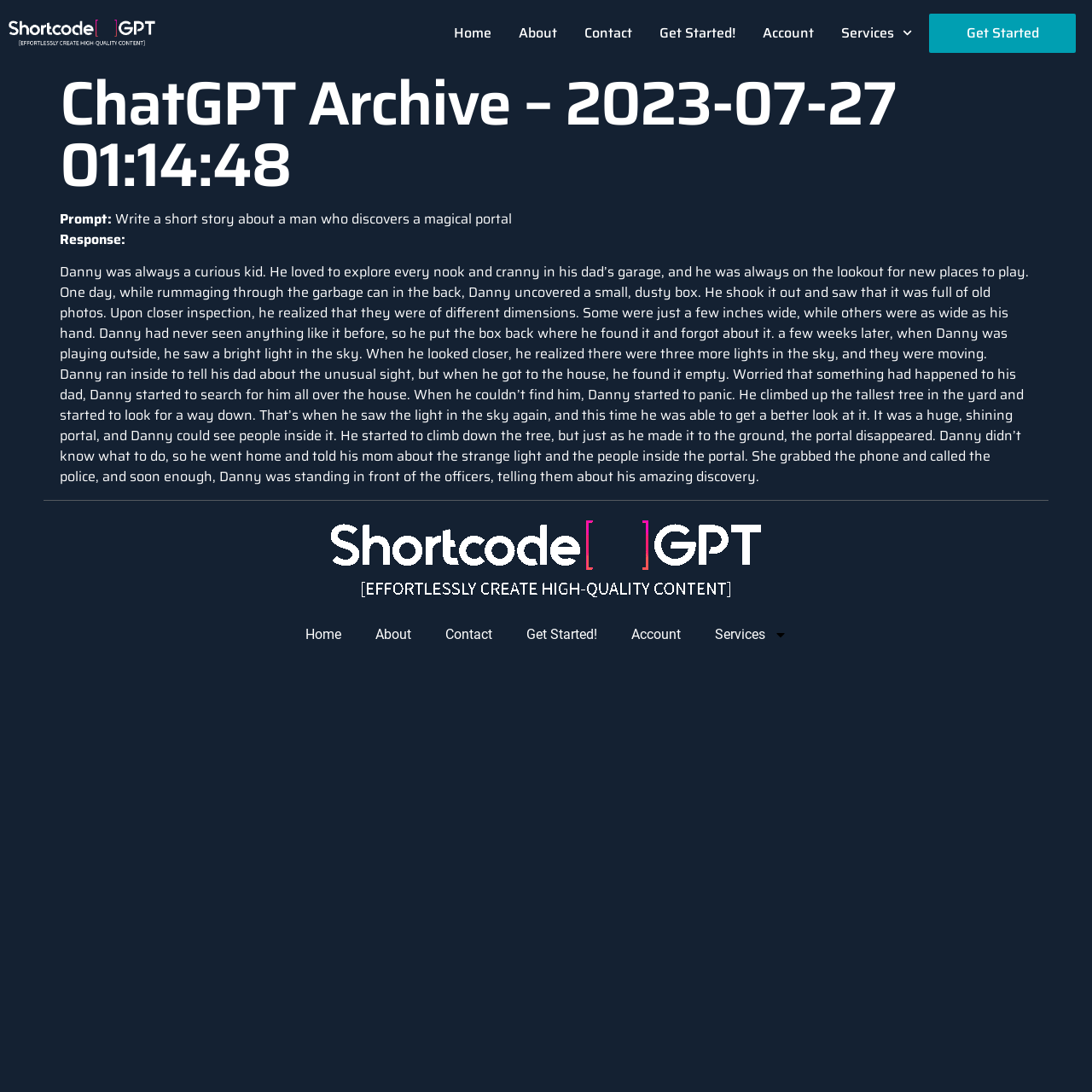Identify and extract the main heading of the webpage.

ChatGPT Archive – 2023-07-27 01:14:48